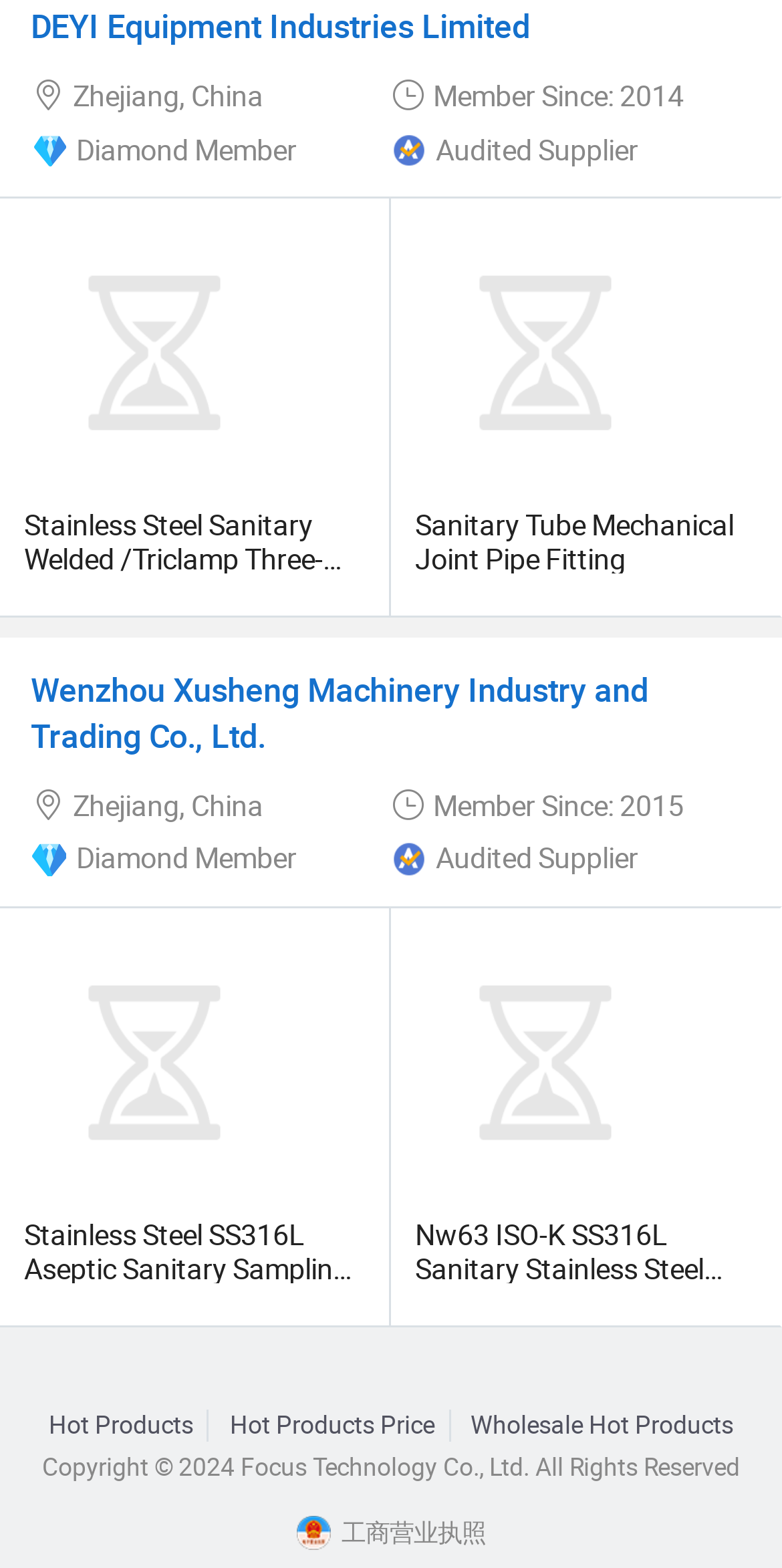Respond to the question below with a single word or phrase:
What is the company name at the top?

DEYI Equipment Industries Limited